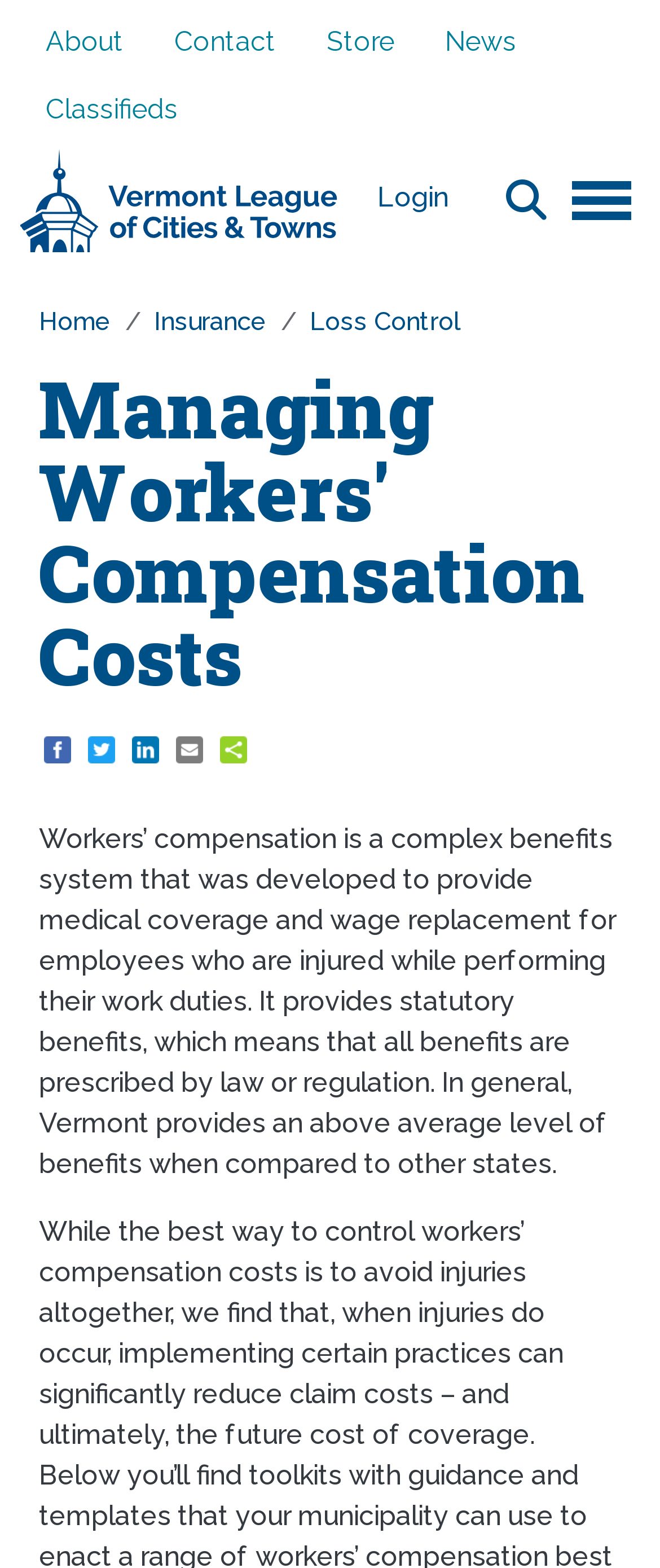Use a single word or phrase to answer the question:
How many navigation menus are there?

2